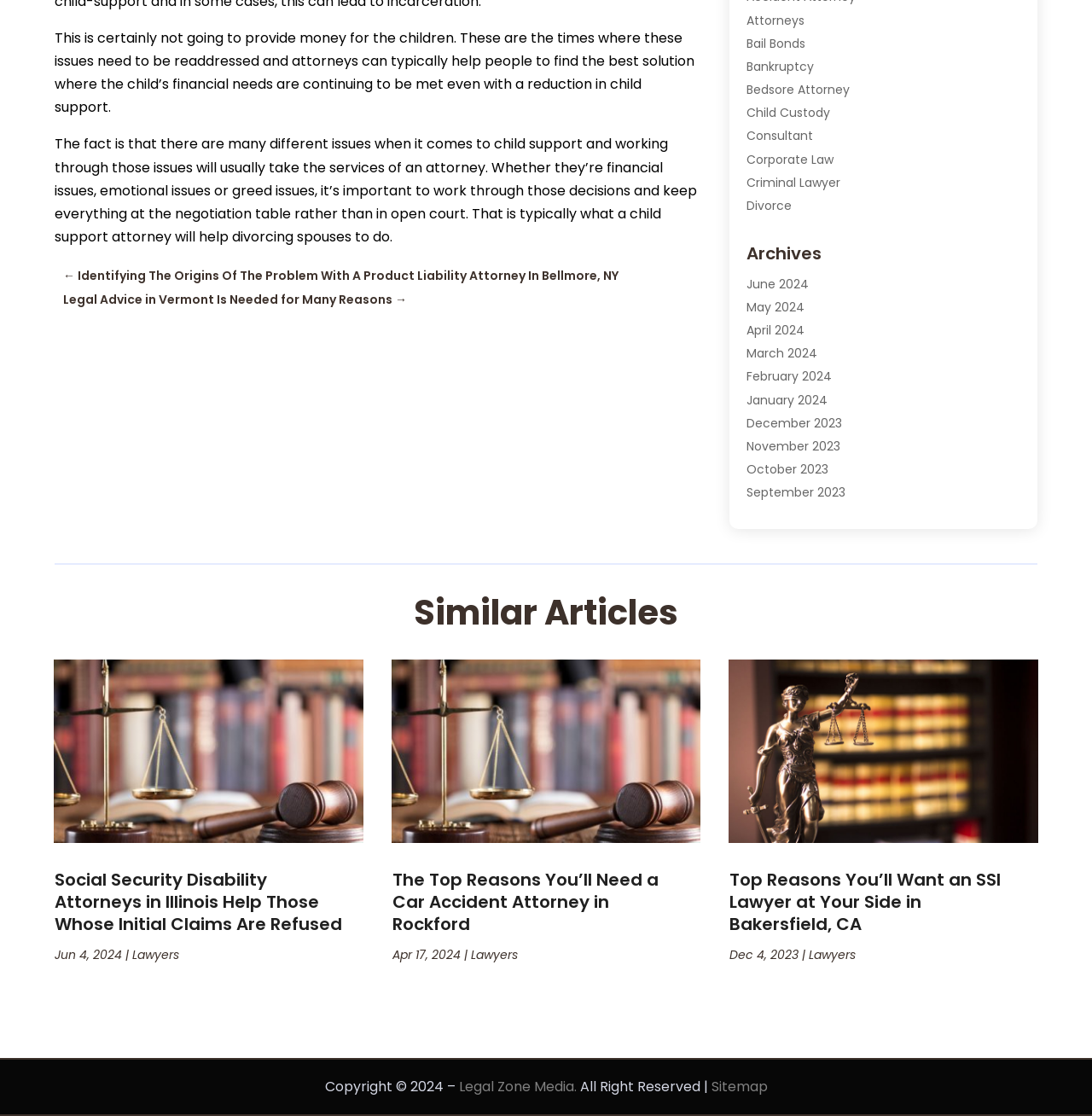Identify the bounding box coordinates for the UI element described as follows: "Bankruptcy". Ensure the coordinates are four float numbers between 0 and 1, formatted as [left, top, right, bottom].

[0.684, 0.052, 0.745, 0.067]